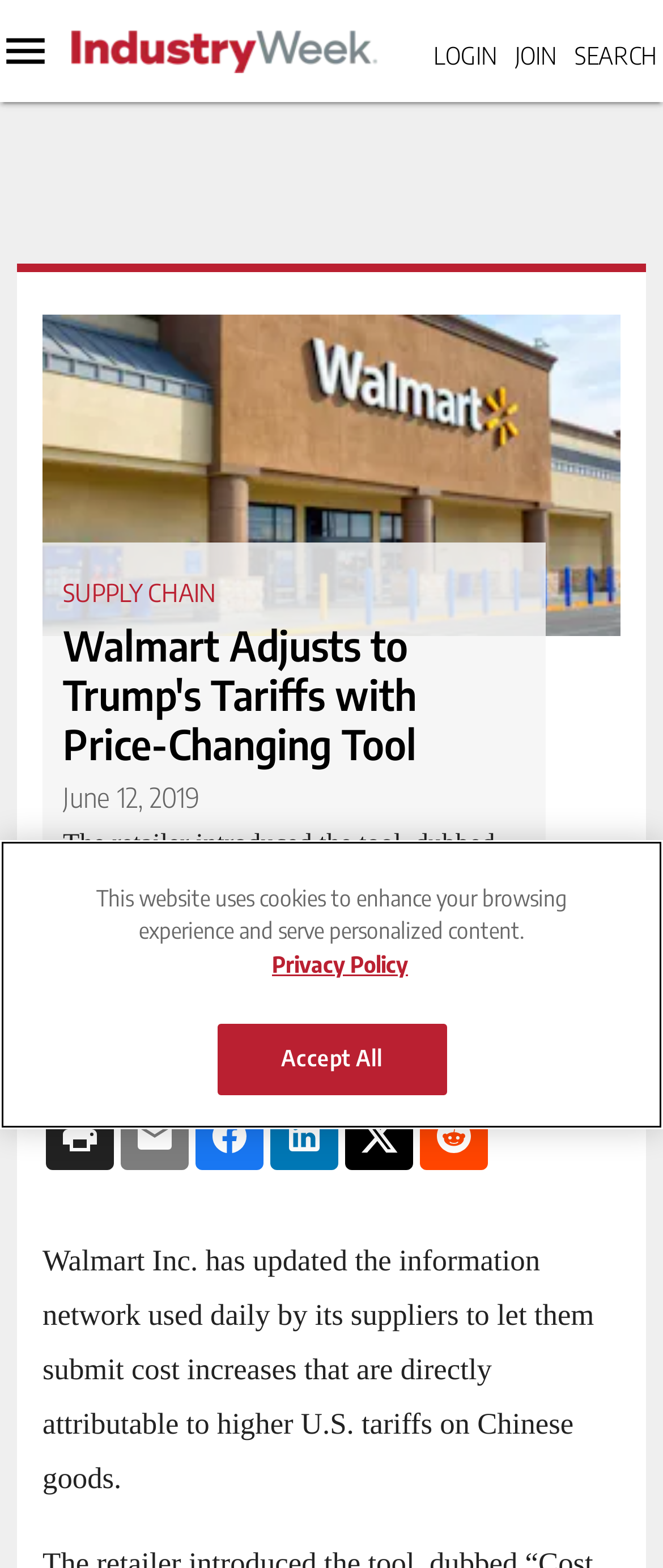Locate the bounding box of the UI element described in the following text: "parent_node: LOGIN".

[0.108, 0.0, 0.569, 0.065]